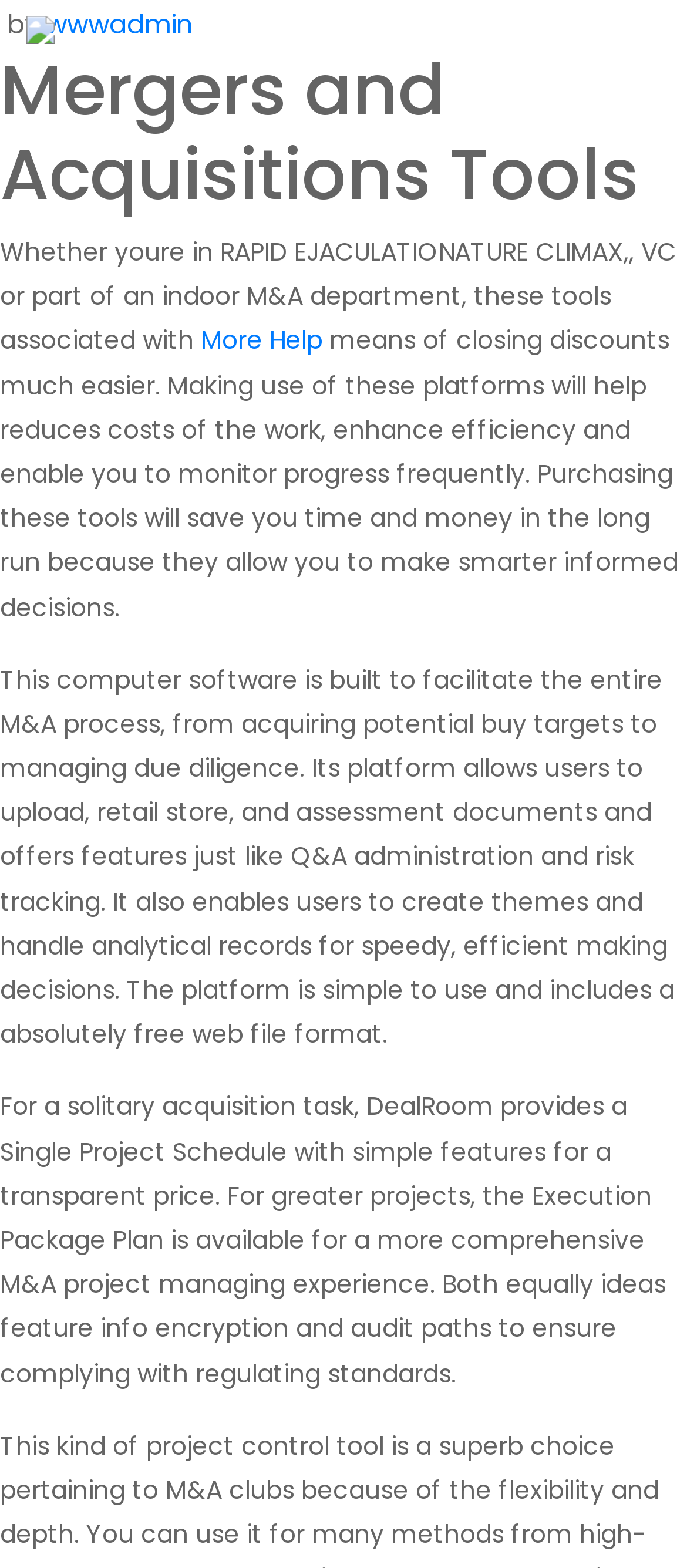What is the security feature of the platform?
Using the image provided, answer with just one word or phrase.

Data encryption and audit paths